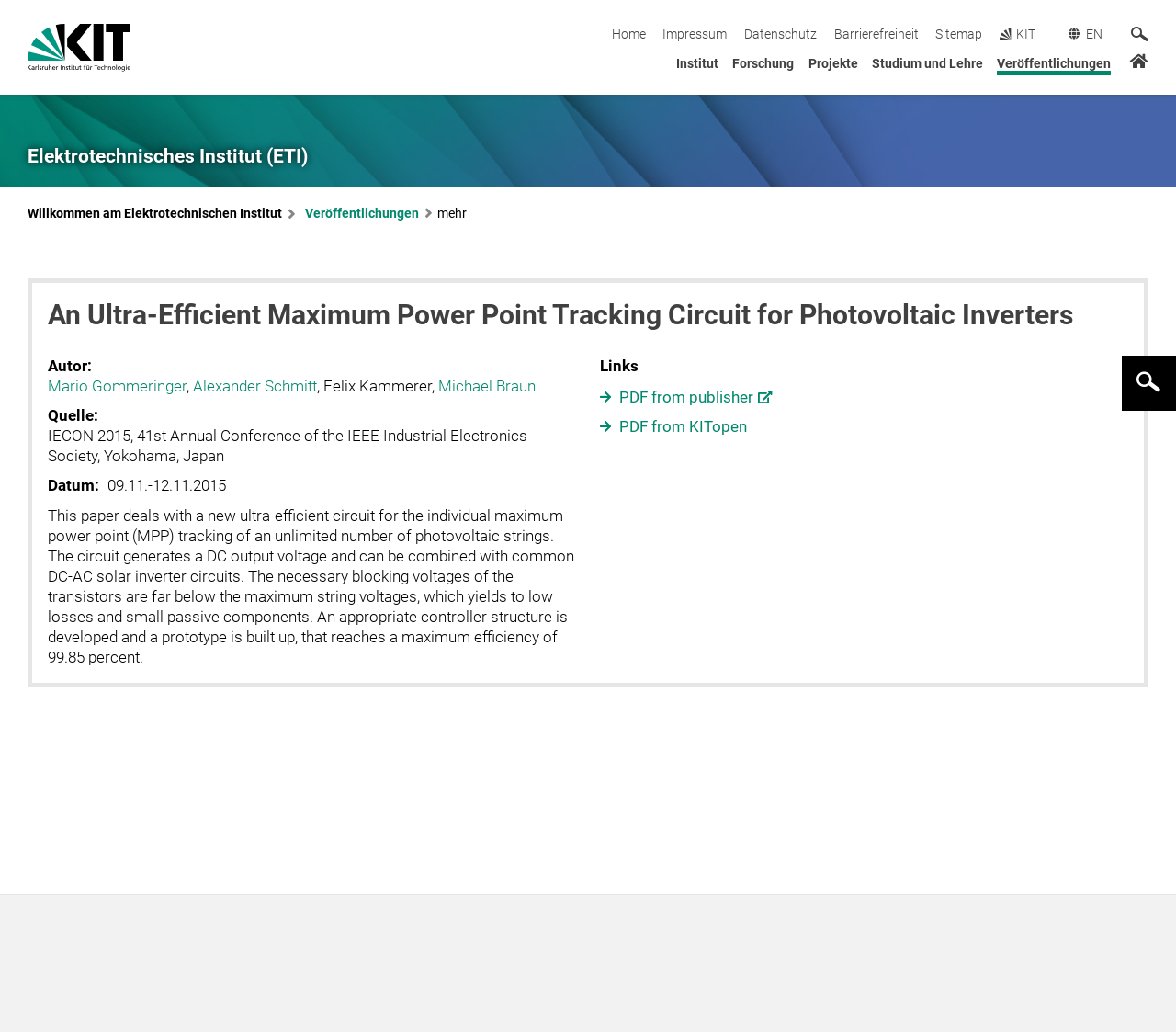Please specify the bounding box coordinates of the clickable region necessary for completing the following instruction: "View institute information". The coordinates must consist of four float numbers between 0 and 1, i.e., [left, top, right, bottom].

[0.623, 0.054, 0.675, 0.068]